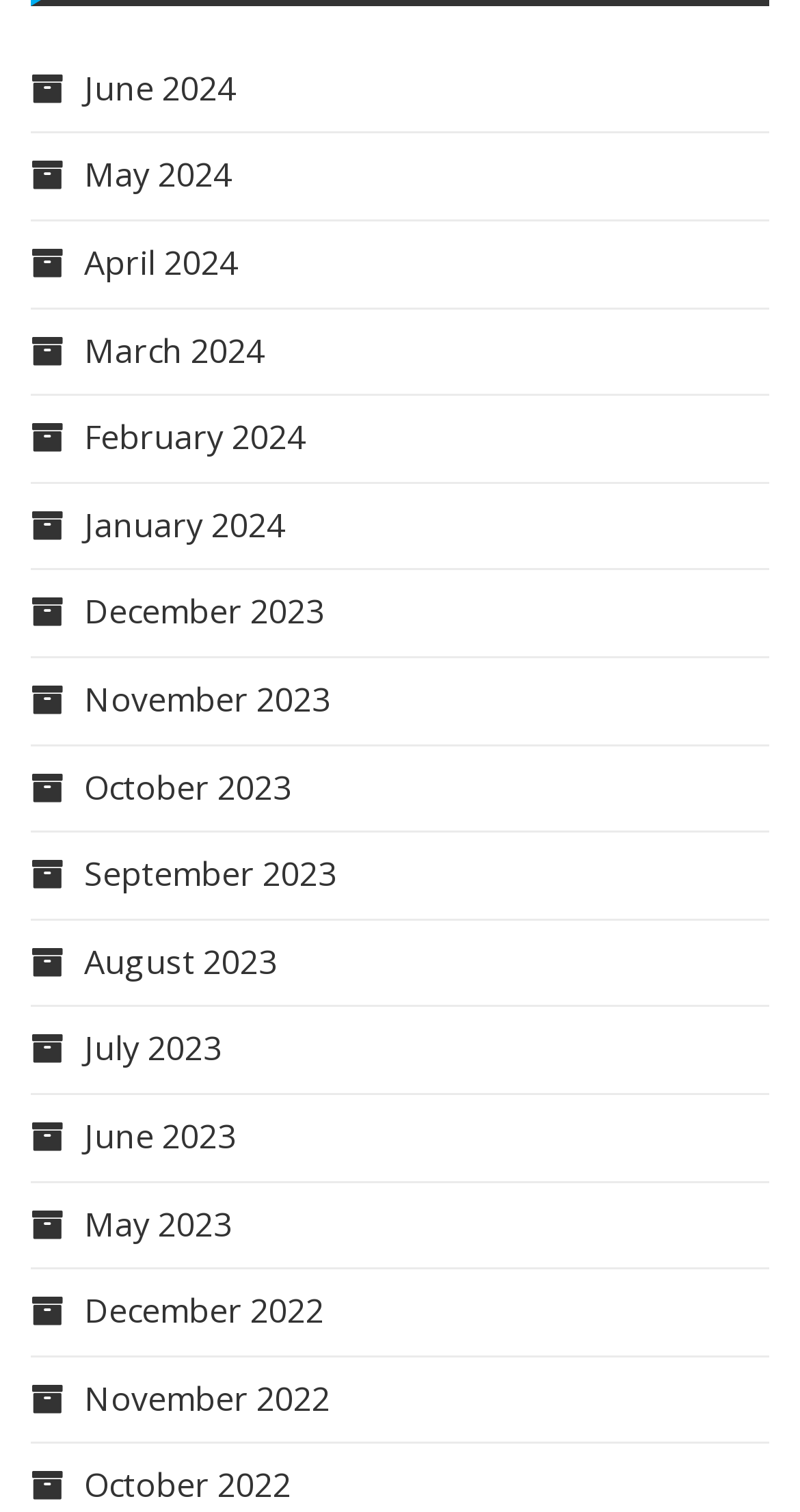How many months are listed in 2023?
Please provide a comprehensive answer to the question based on the webpage screenshot.

I can count the number of links that correspond to months in 2023, which are December 2023, November 2023, ..., January 2023. There are 12 links in total.